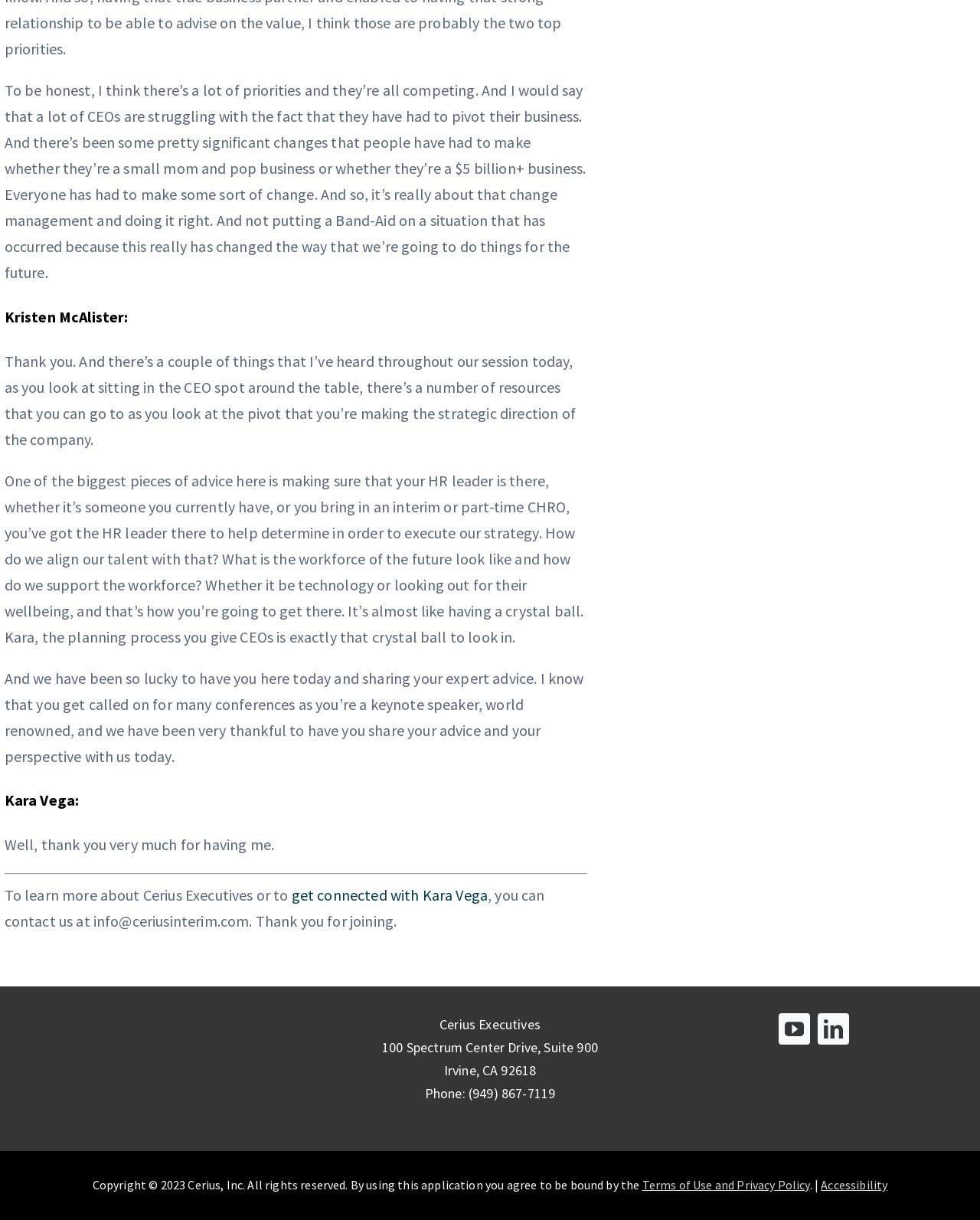What is the role of the HR leader in executing a company's strategy?
Give a single word or phrase as your answer by examining the image.

To align talent with strategy